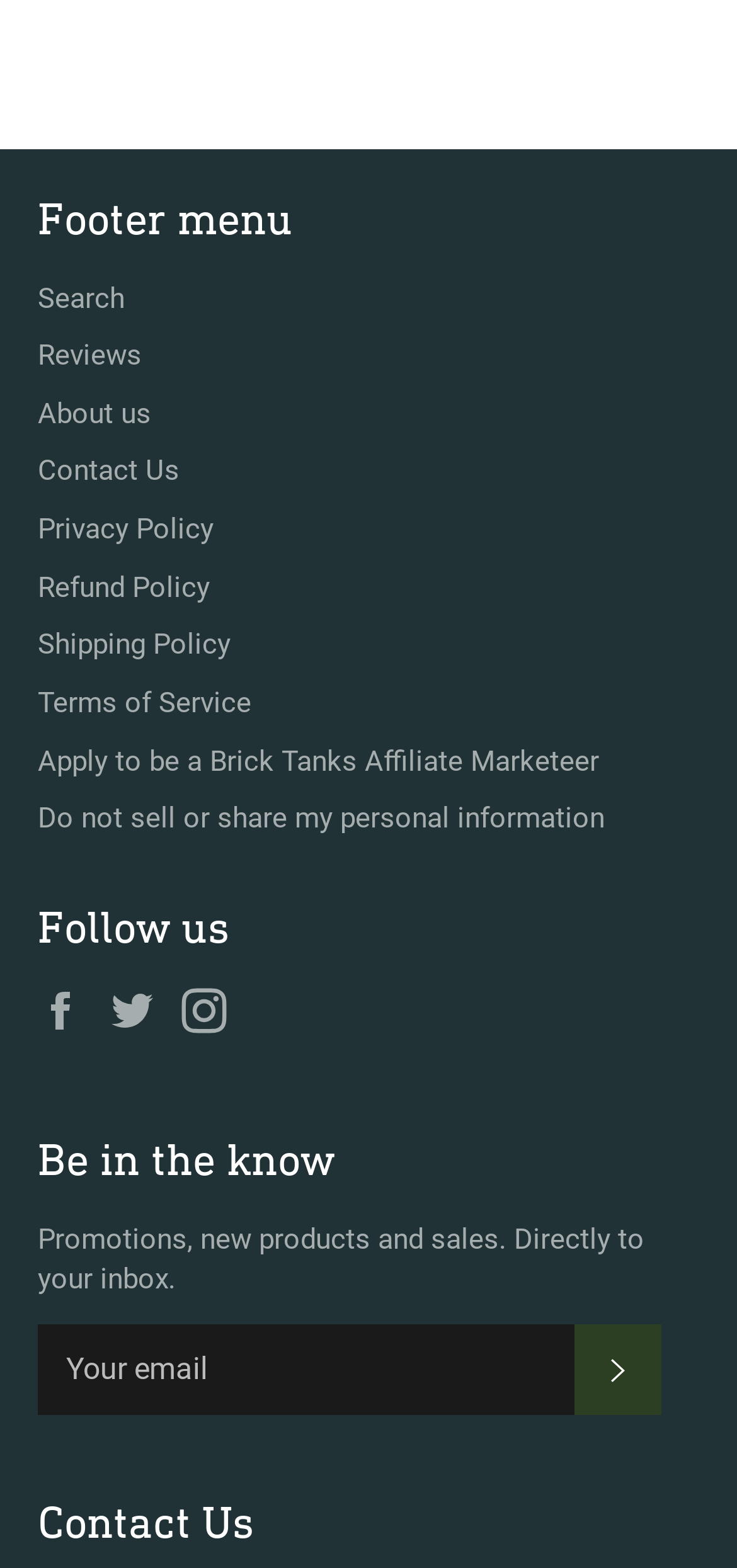What is the purpose of the footer menu?
Answer the question with a single word or phrase, referring to the image.

Provide links to various pages